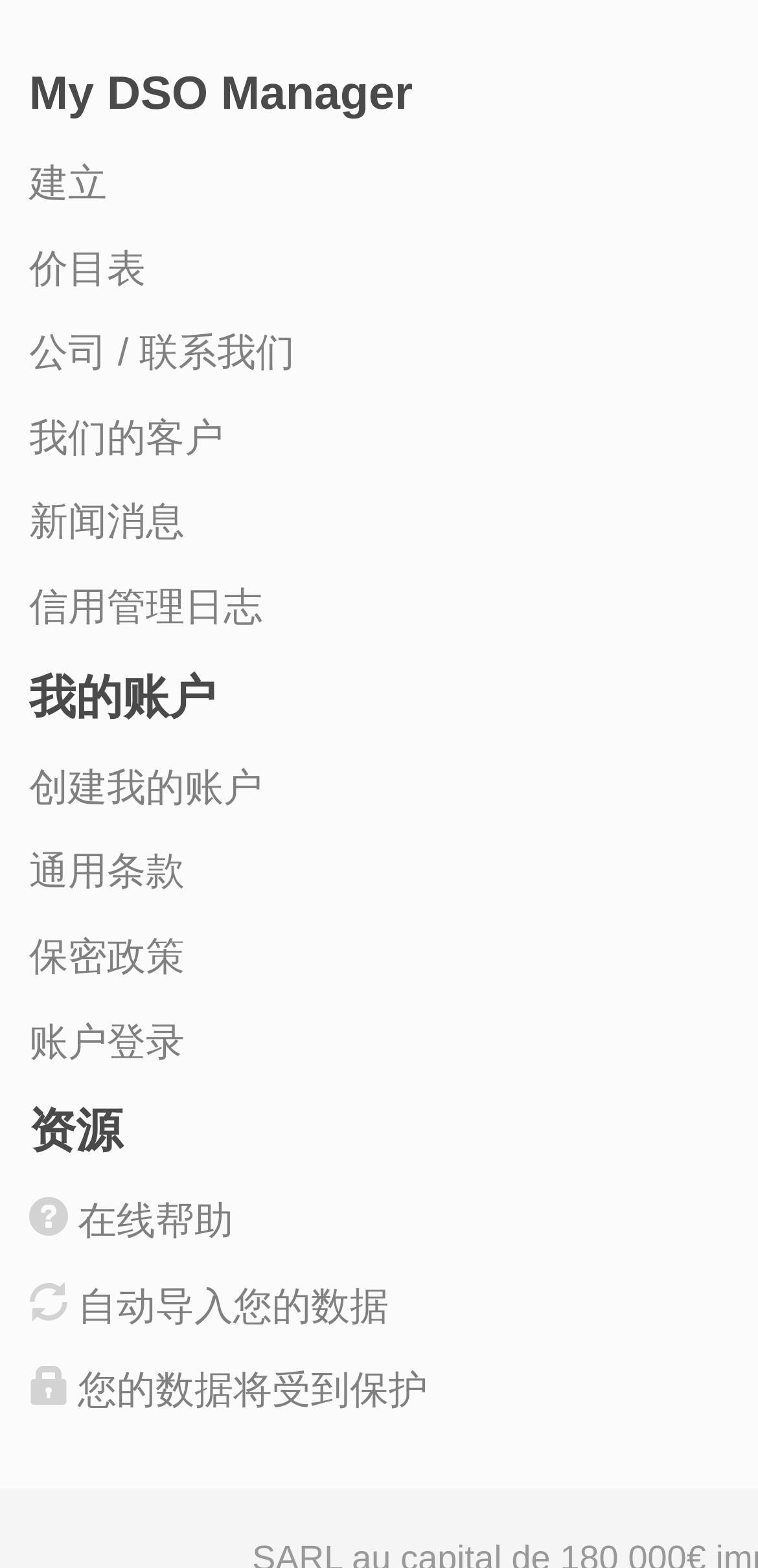Provide a brief response to the question using a single word or phrase: 
What is the last link on the webpage?

您的数据将受到保护